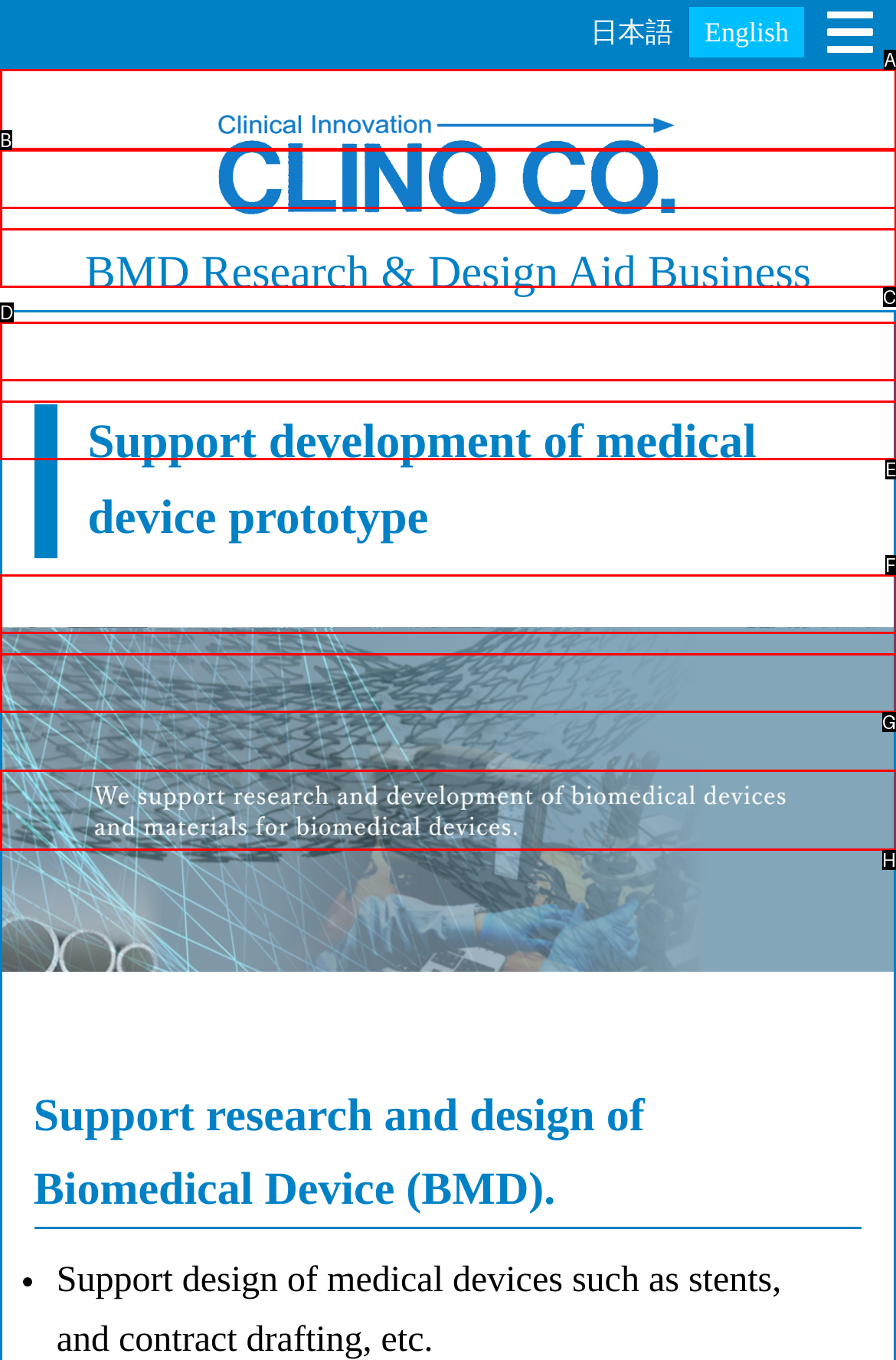Find the HTML element that matches the description provided: Exhibition Information
Answer using the corresponding option letter.

H